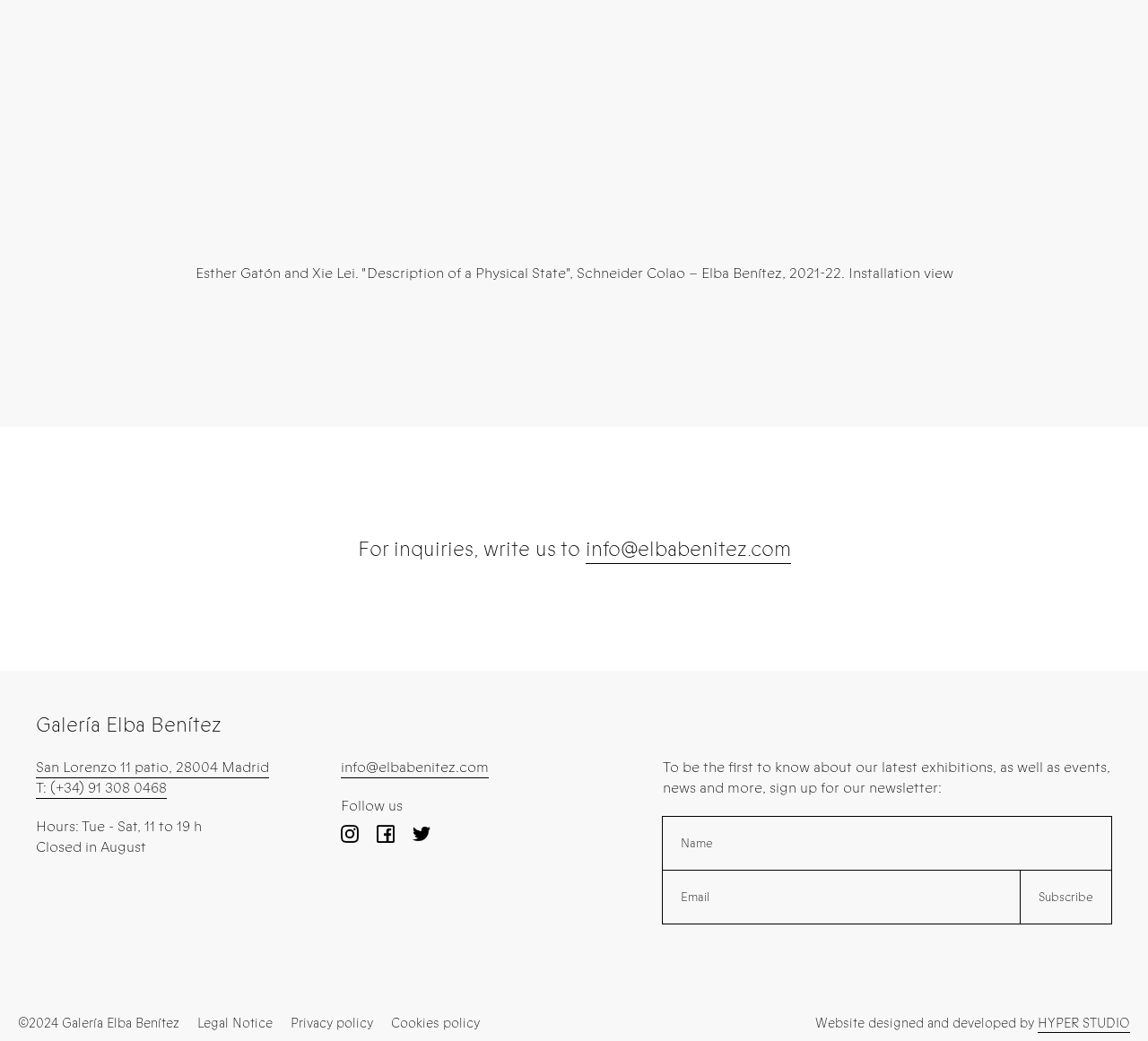Please reply to the following question with a single word or a short phrase:
What are the hours of operation for the gallery?

Tue - Sat, 11 to 19 h